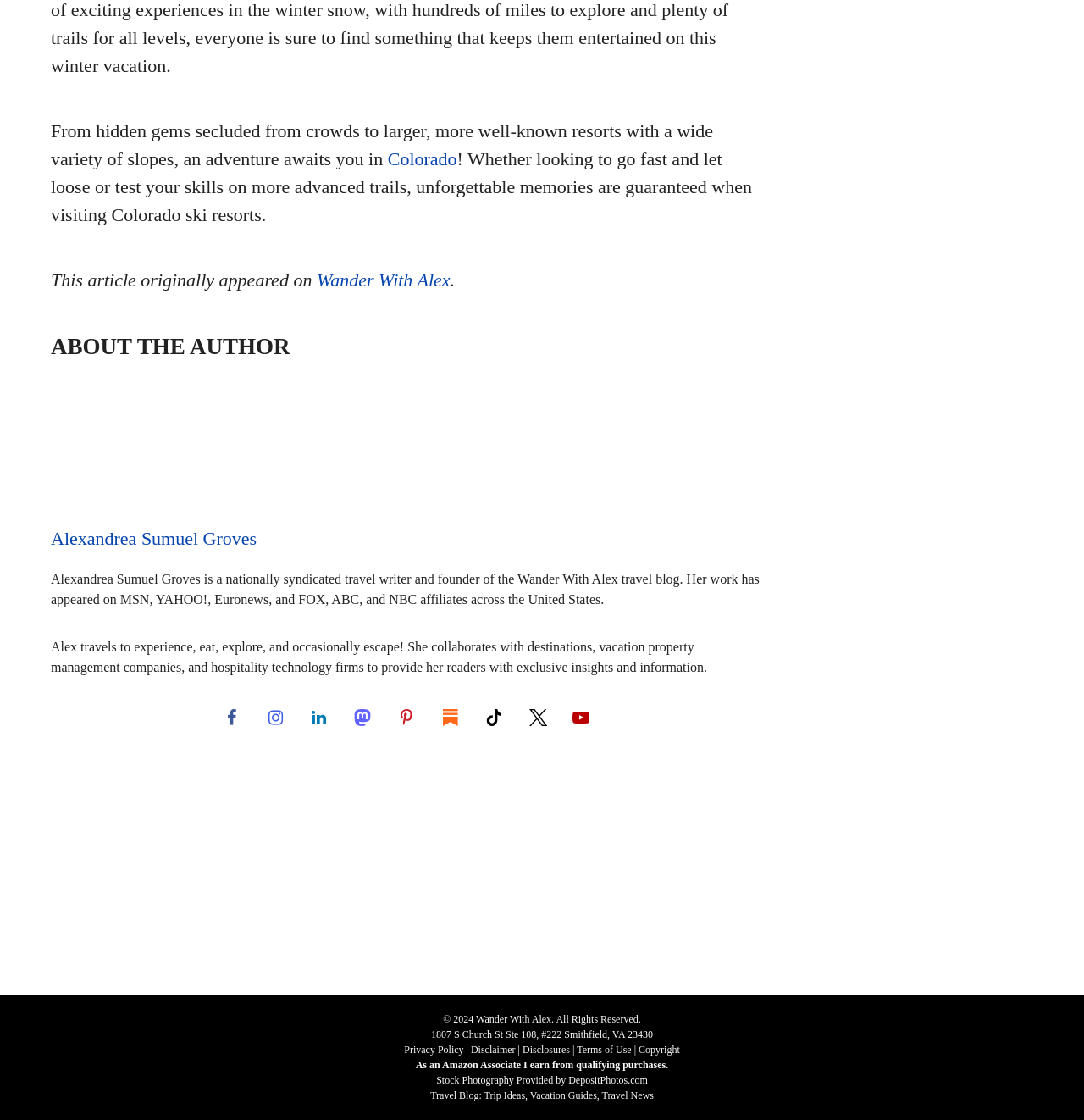Find the bounding box coordinates of the element you need to click on to perform this action: 'Check the privacy policy'. The coordinates should be represented by four float values between 0 and 1, in the format [left, top, right, bottom].

[0.373, 0.932, 0.428, 0.943]